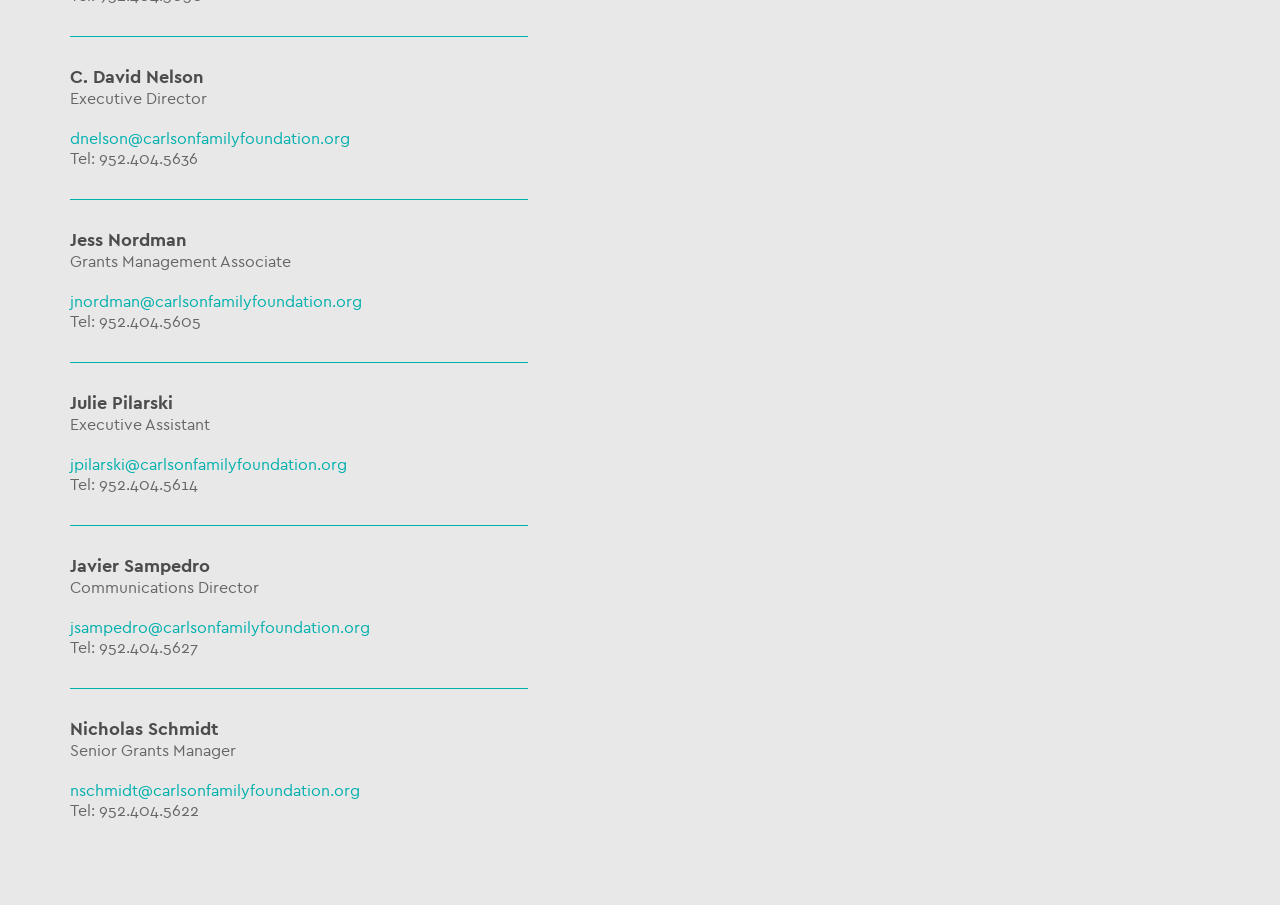Using the information in the image, give a comprehensive answer to the question: 
What is the email address of Nicholas Schmidt?

According to the webpage, Nicholas Schmidt's email address is 'nschmidt@carlsonfamilyfoundation.org' which is a link element located below his title.